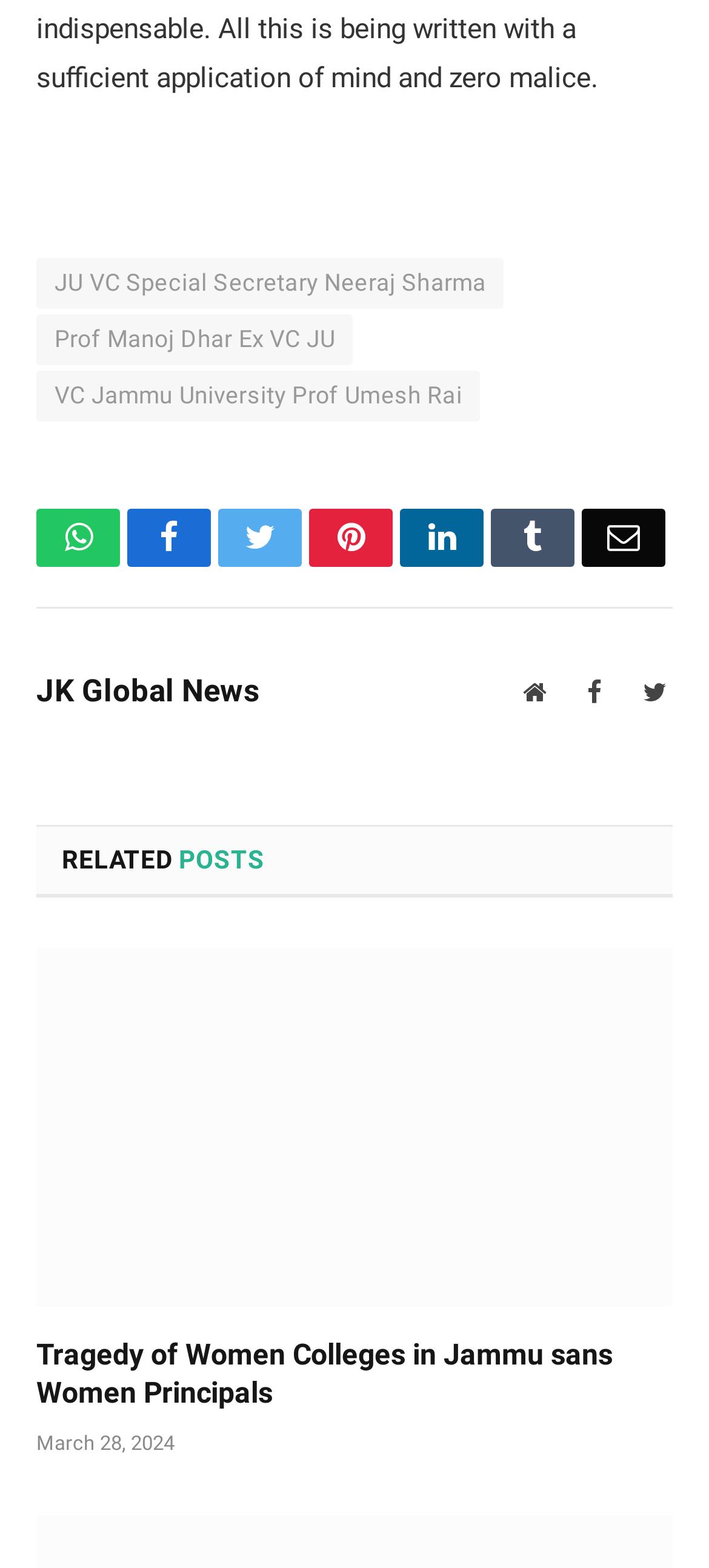Locate the bounding box coordinates of the element to click to perform the following action: 'View the RELATED POSTS section'. The coordinates should be given as four float values between 0 and 1, in the form of [left, top, right, bottom].

[0.087, 0.539, 0.373, 0.558]